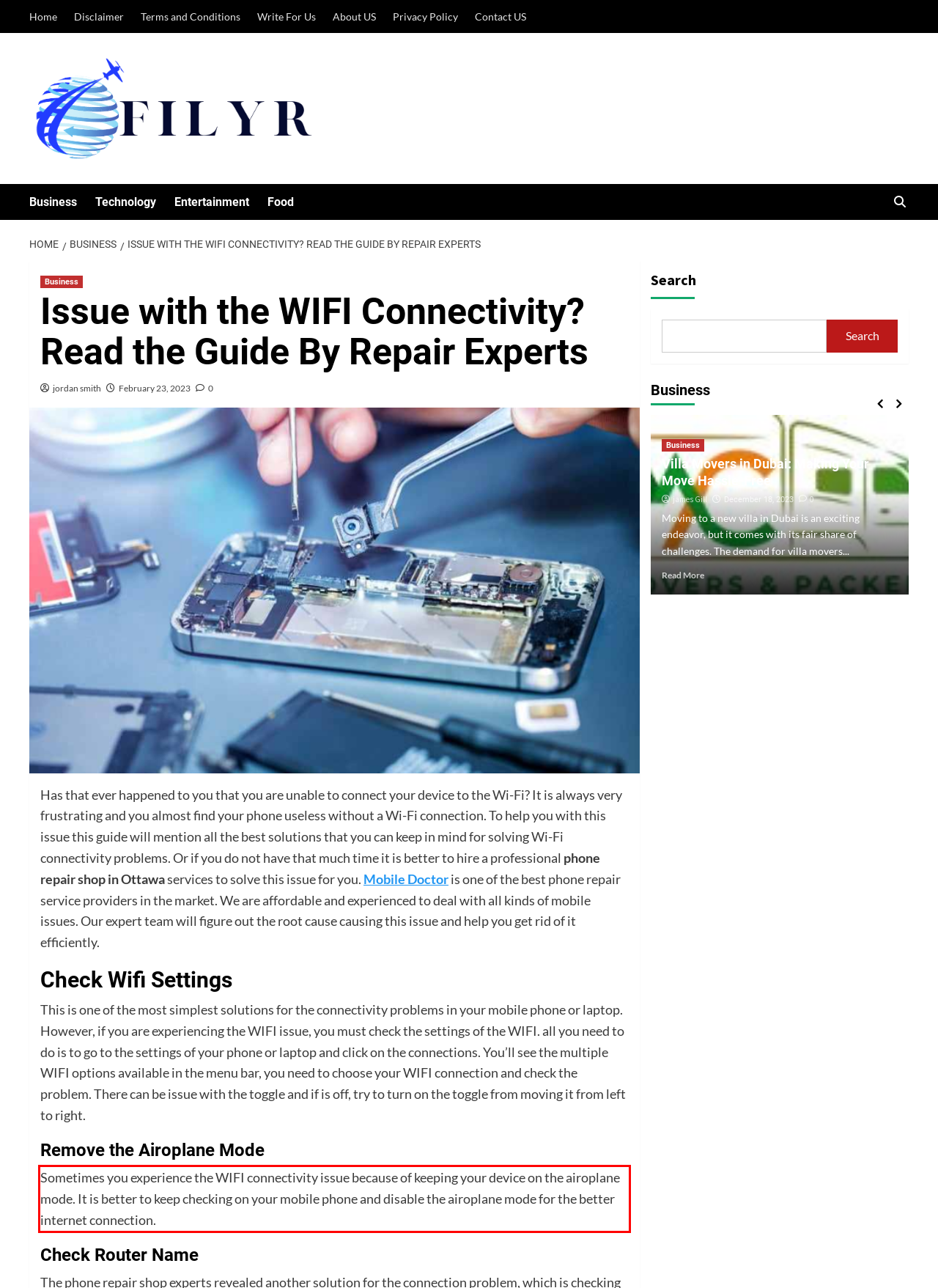Examine the webpage screenshot and use OCR to recognize and output the text within the red bounding box.

Sometimes you experience the WIFI connectivity issue because of keeping your device on the airoplane mode. It is better to keep checking on your mobile phone and disable the airoplane mode for the better internet connection.